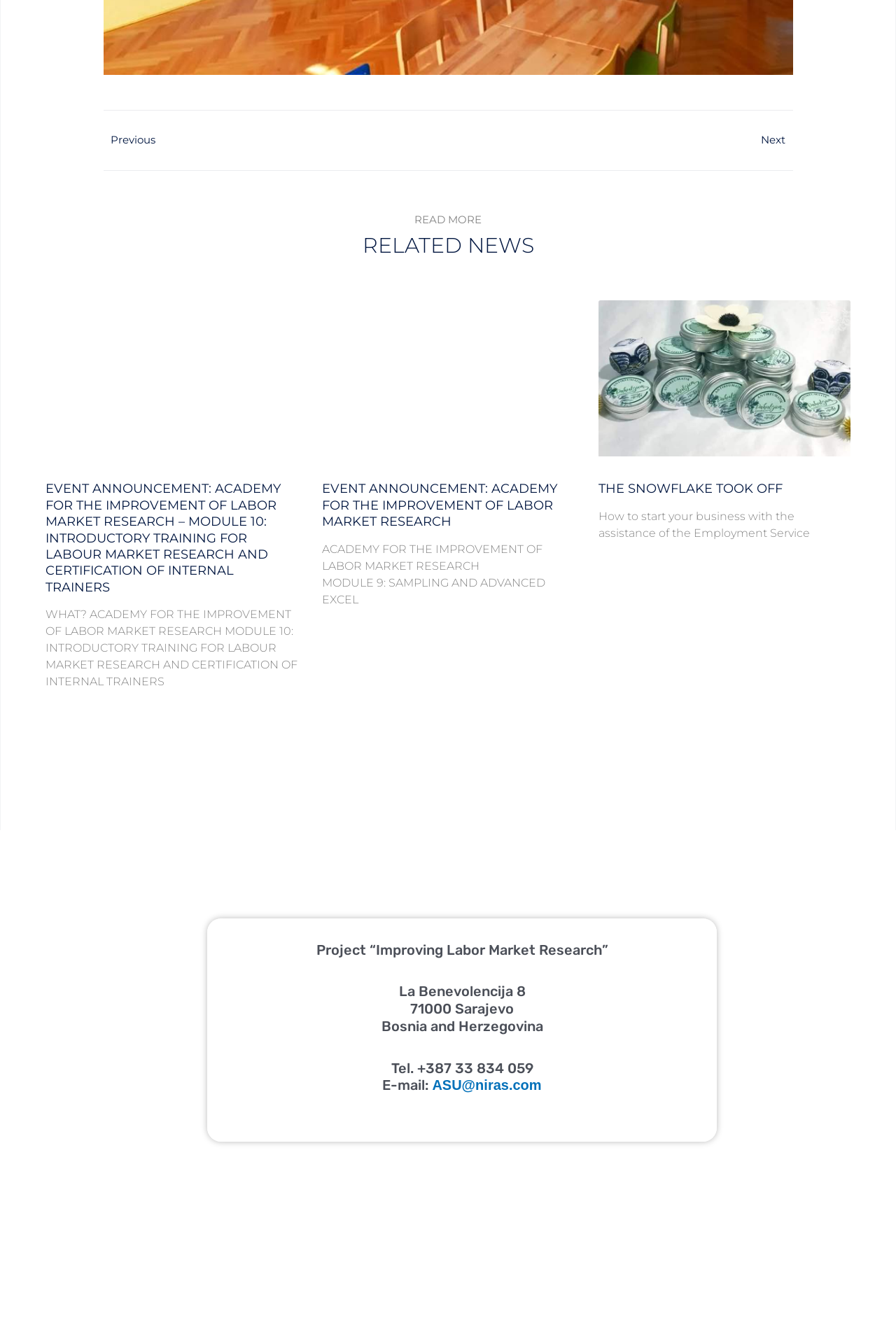Please find the bounding box coordinates of the element's region to be clicked to carry out this instruction: "Click on 'Prev' link".

[0.115, 0.099, 0.5, 0.113]